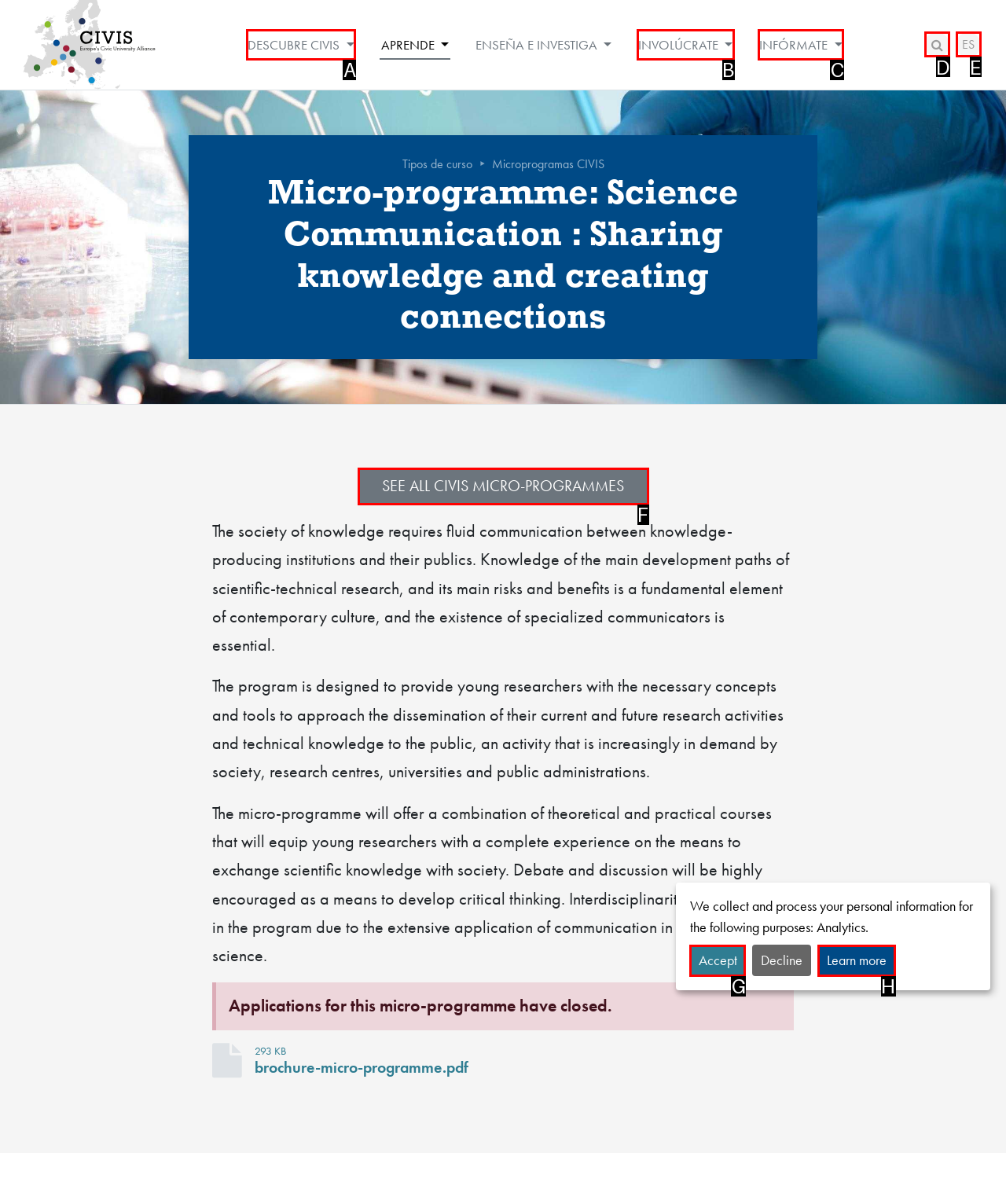For the given instruction: Learn more about the cookie policy, determine which boxed UI element should be clicked. Answer with the letter of the corresponding option directly.

H